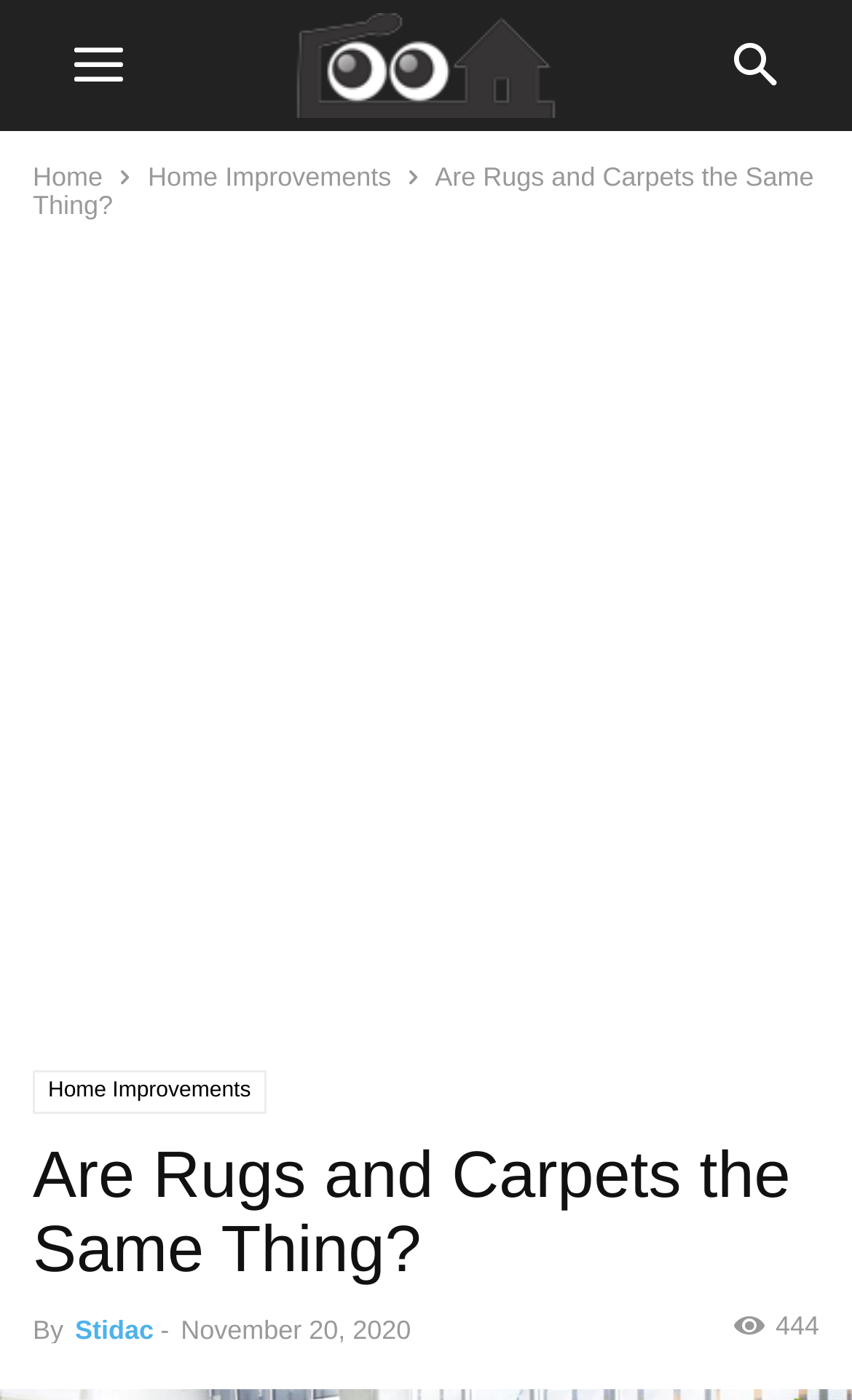Identify and extract the heading text of the webpage.

Are Rugs and Carpets the Same Thing?